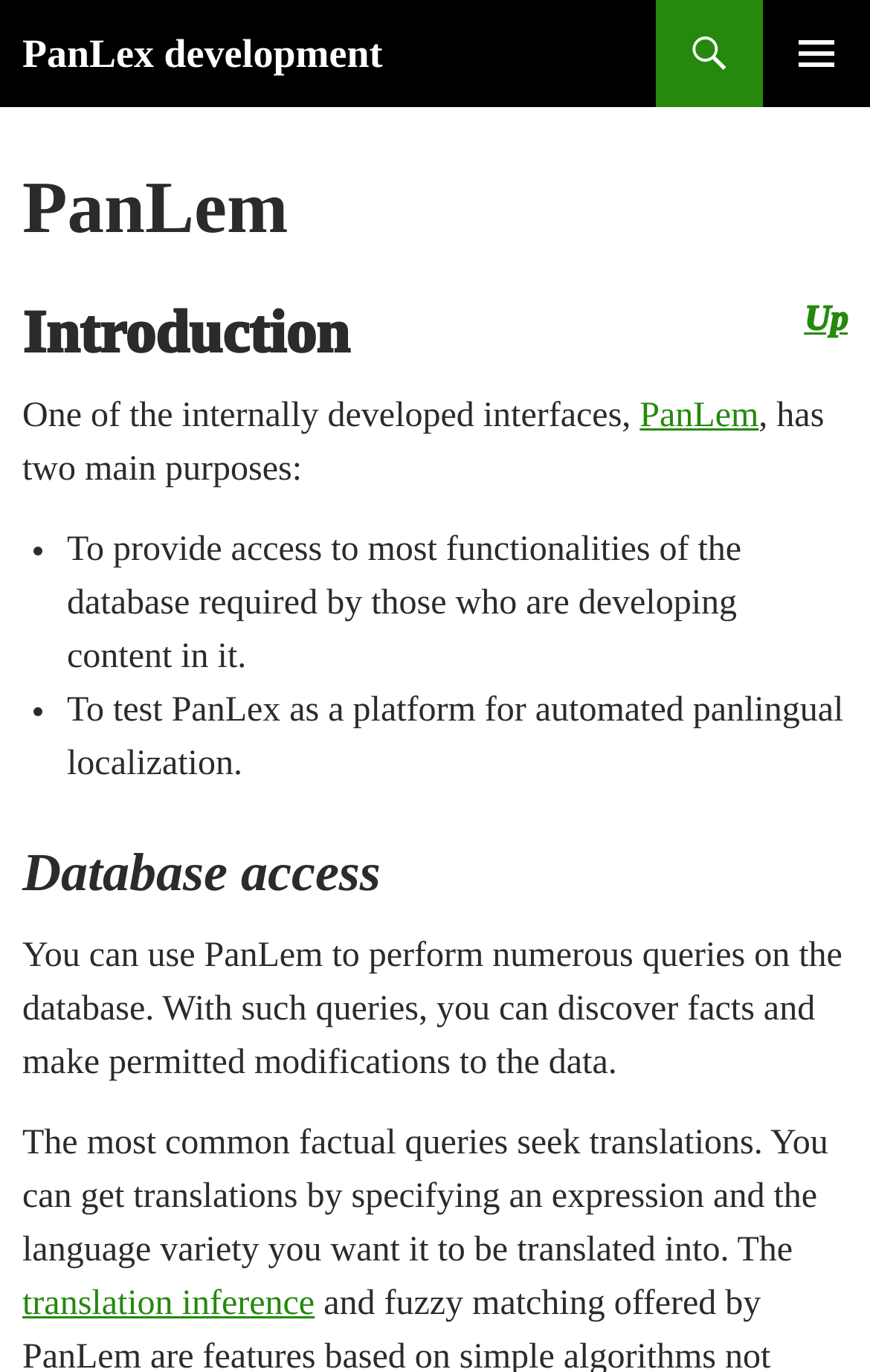Provide a one-word or one-phrase answer to the question:
What is the relation between PanLem and PanLex?

PanLem is an interface of PanLex